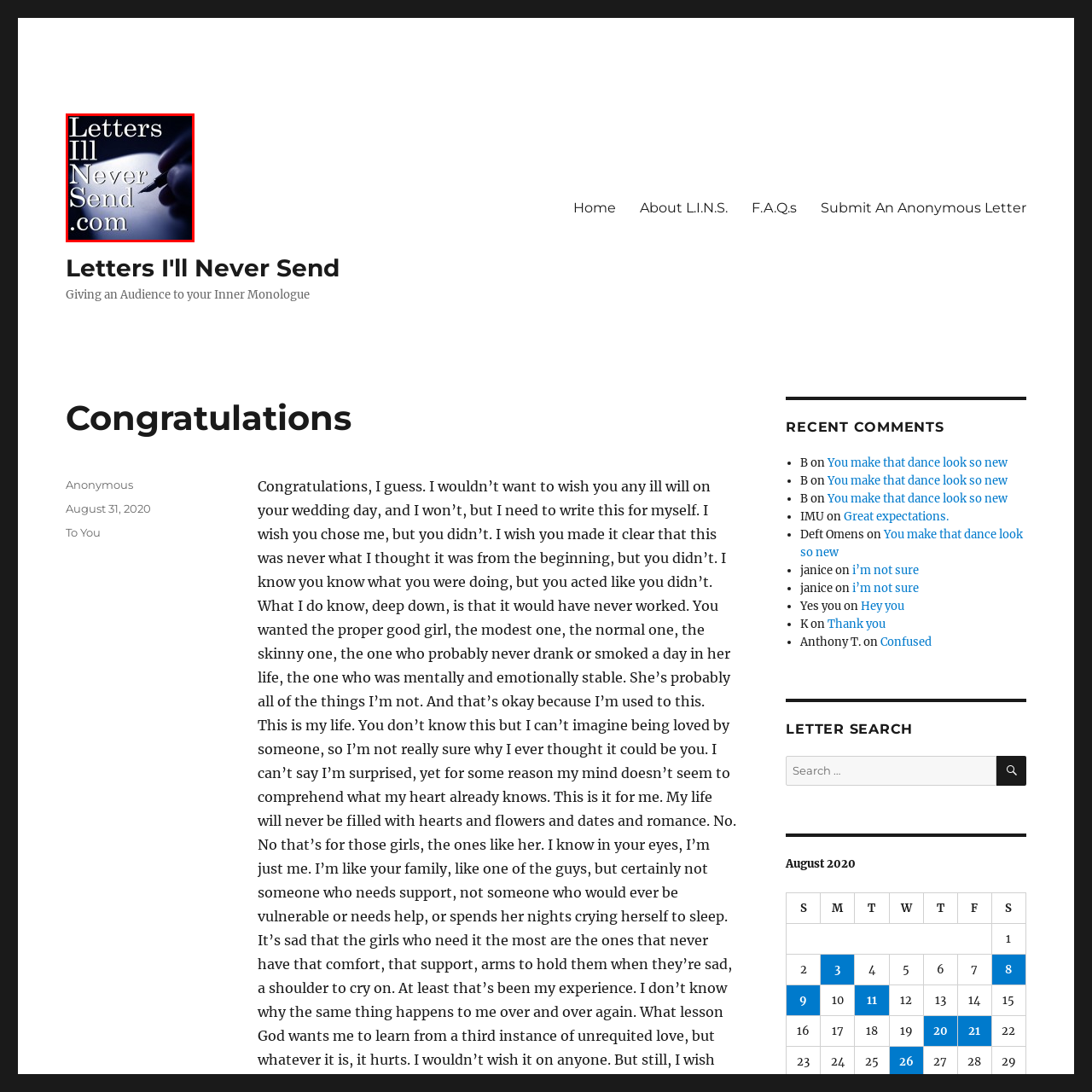Elaborate on the image contained within the red outline, providing as much detail as possible.

The image features a close-up of a person's hand holding a fountain pen, poised over a blank sheet of paper. The background is dark, creating a dramatic and contemplative atmosphere, which enhances the focus on the act of writing. Prominently displayed in bold, white text is the phrase "Letters I'll Never Send," along with the website URL ".com," suggesting a platform dedicated to the expression of unspoken thoughts and feelings. This imagery evokes a sense of introspection and the art of letter writing as a means of exploring inner monologues and emotions that may never be shared.